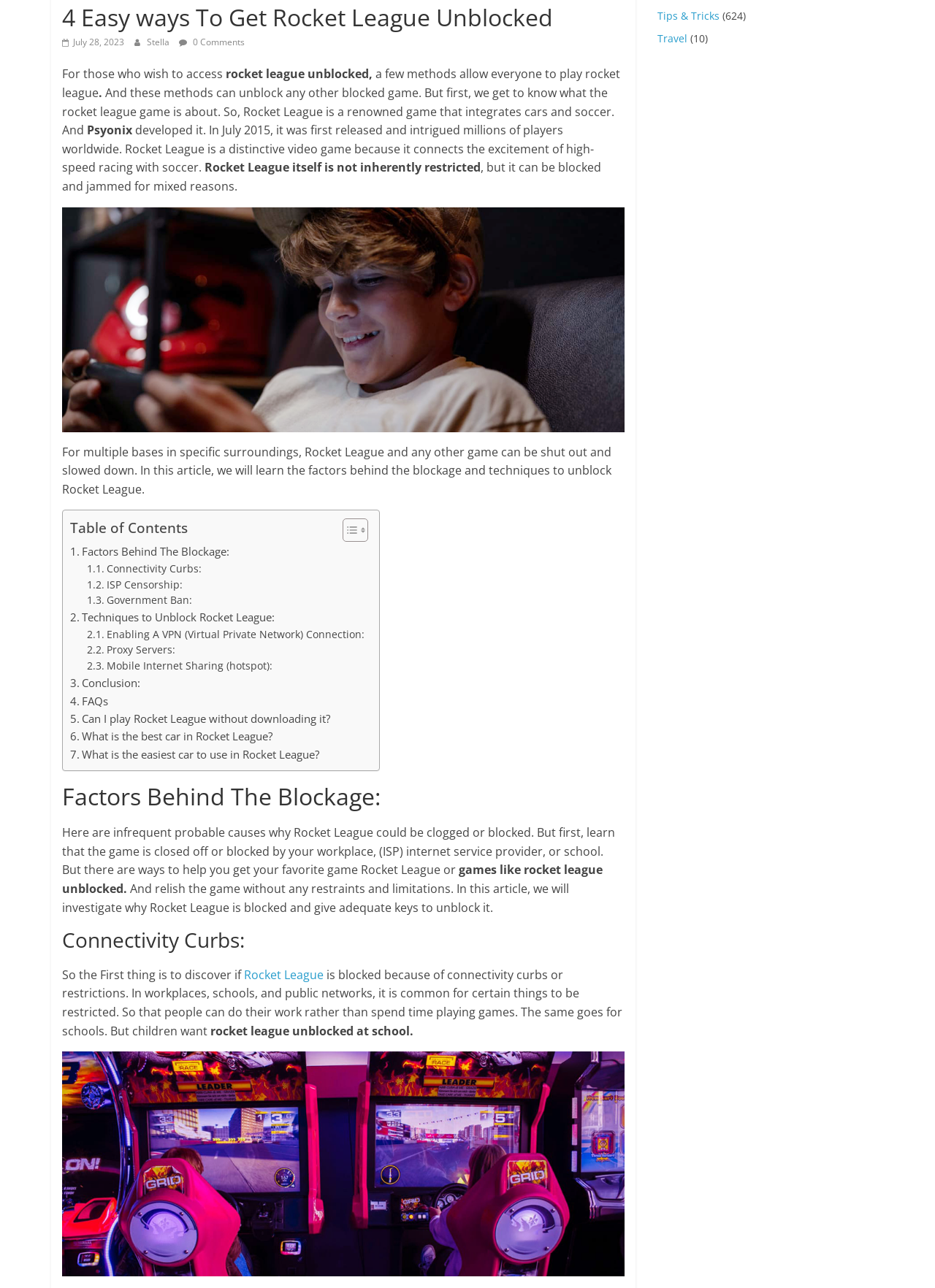Using the format (top-left x, top-left y, bottom-right x, bottom-right y), provide the bounding box coordinates for the described UI element. All values should be floating point numbers between 0 and 1: Mobile Internet Sharing (hotspot):

[0.093, 0.511, 0.291, 0.523]